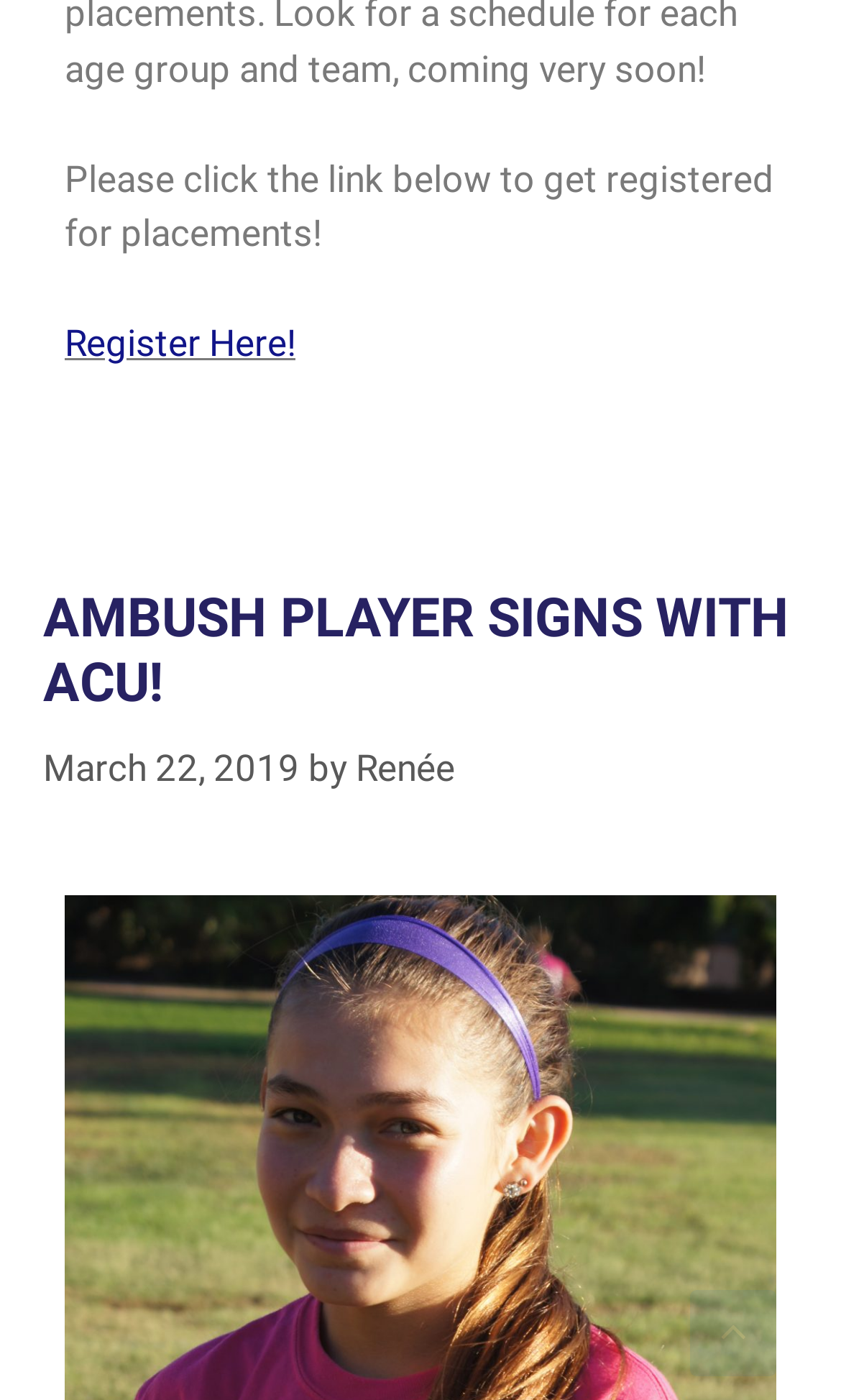Who is the author of the news article?
Using the screenshot, give a one-word or short phrase answer.

Renée